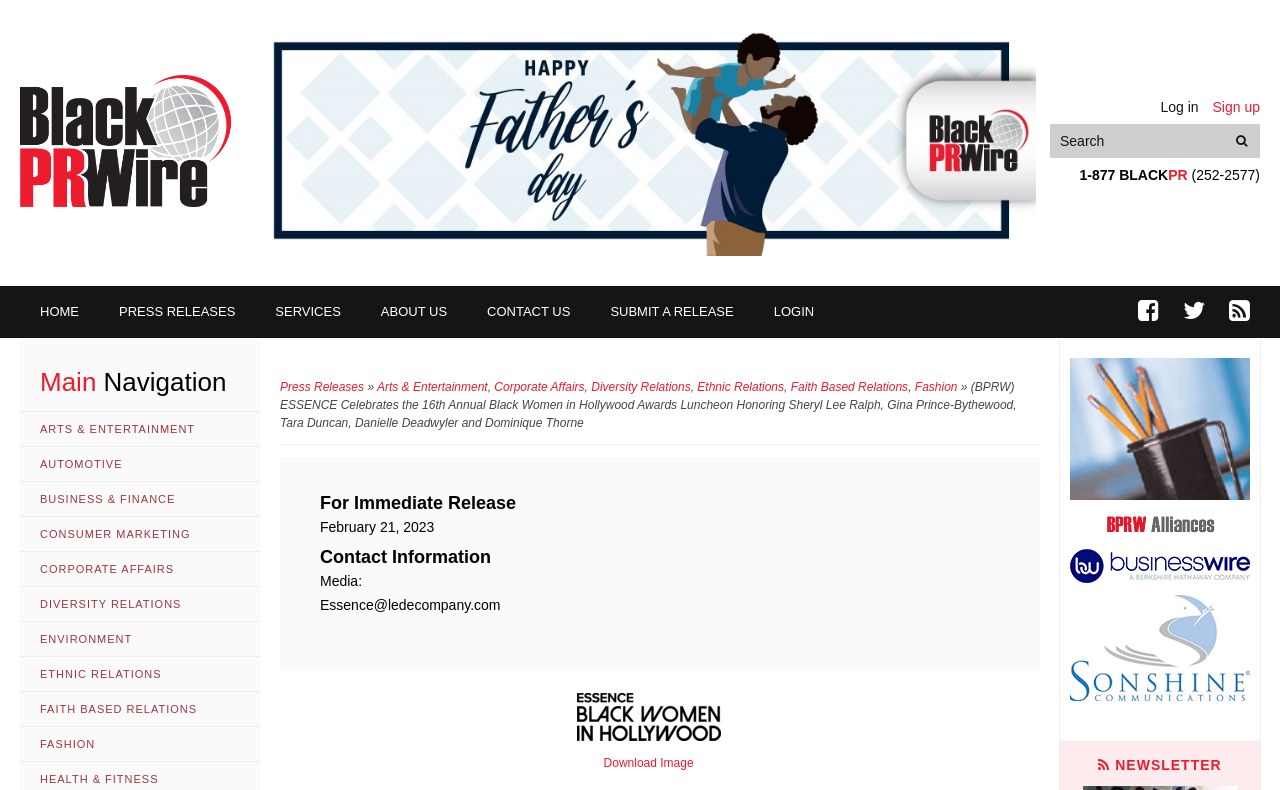Please identify the coordinates of the bounding box for the clickable region that will accomplish this instruction: "download image".

[0.418, 0.951, 0.596, 0.981]